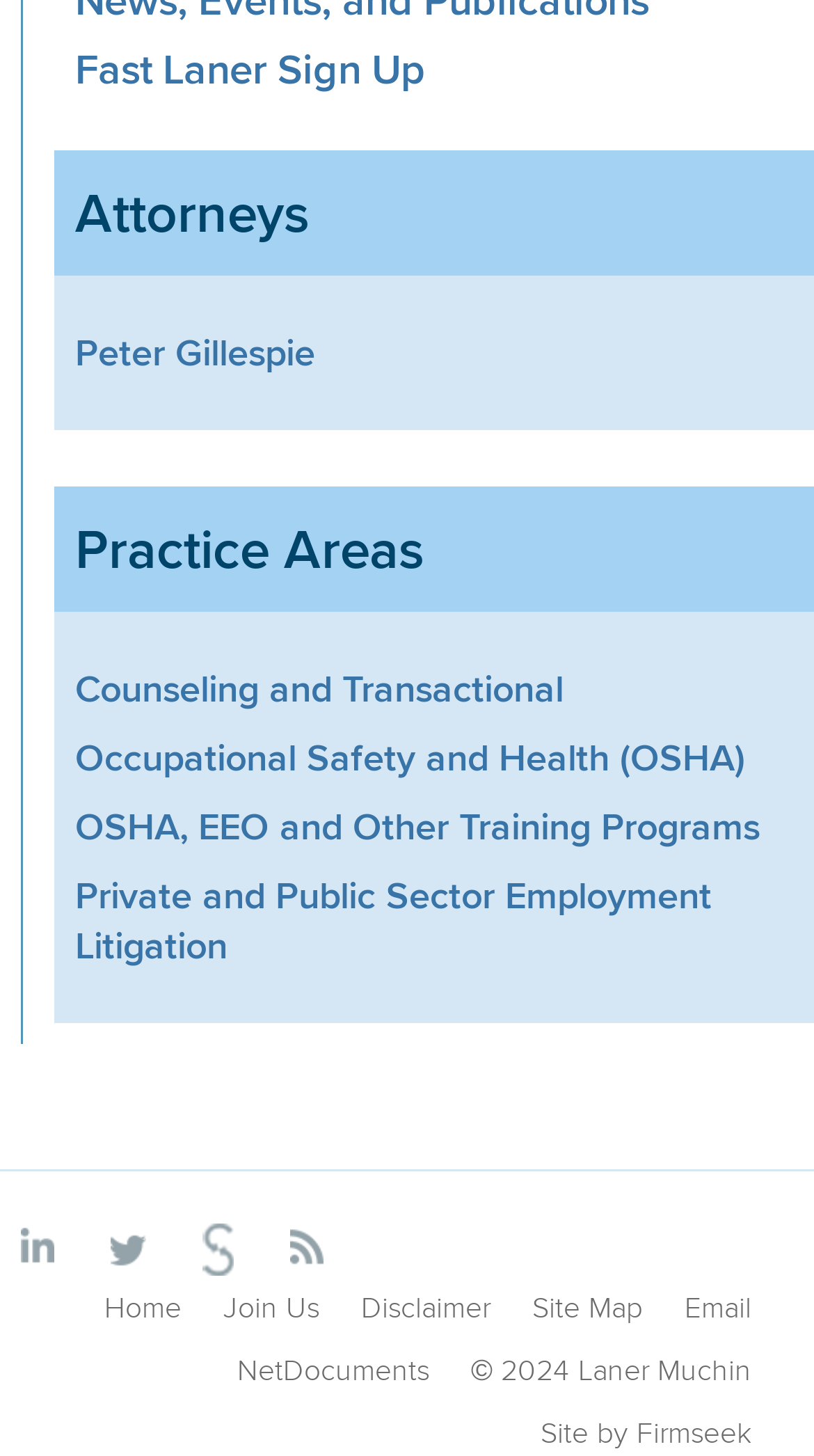What is the name of the company that designed the website? Observe the screenshot and provide a one-word or short phrase answer.

Firmseek